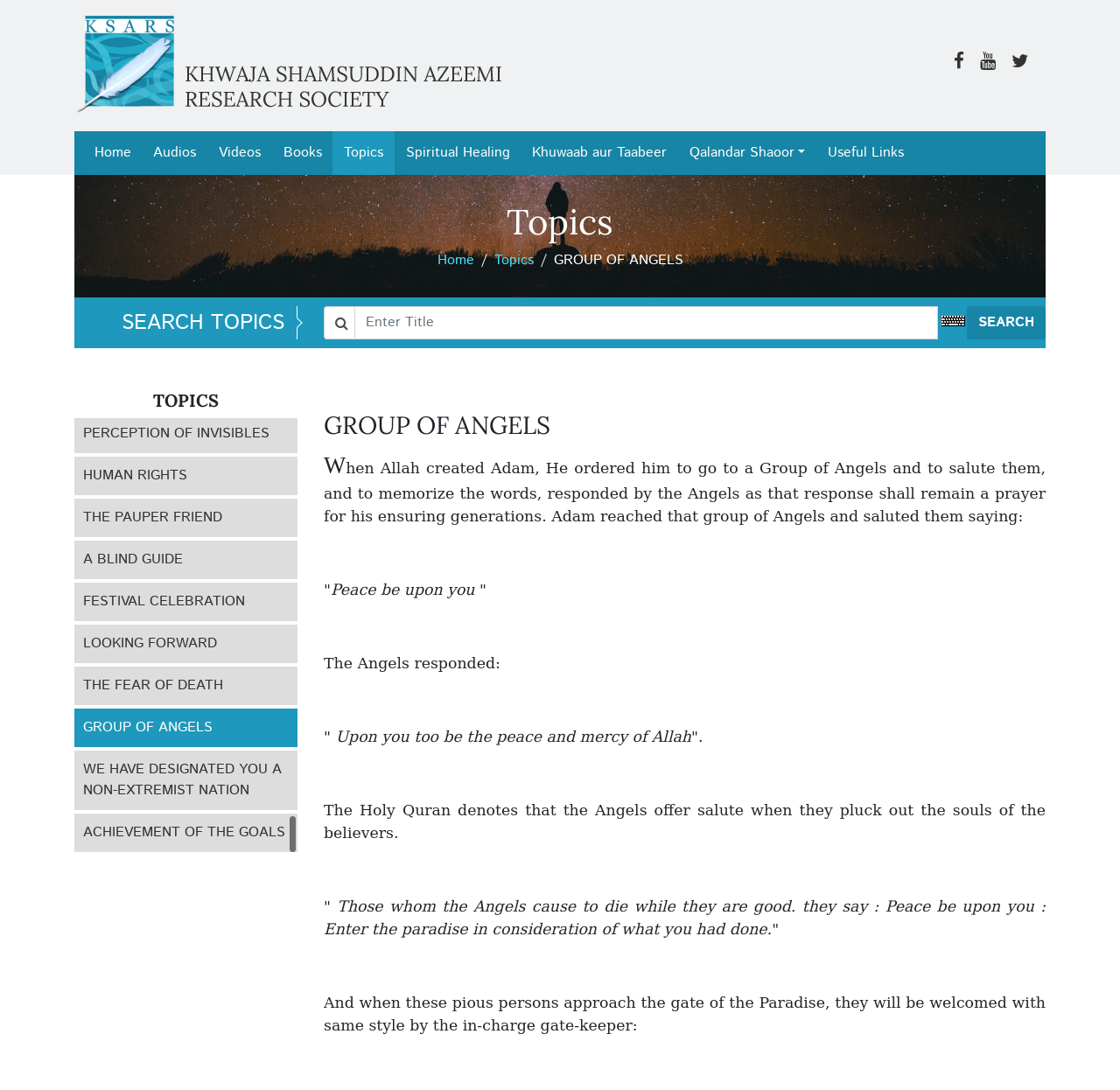Determine the bounding box for the UI element that matches this description: "Useful Links".

[0.729, 0.12, 0.817, 0.16]